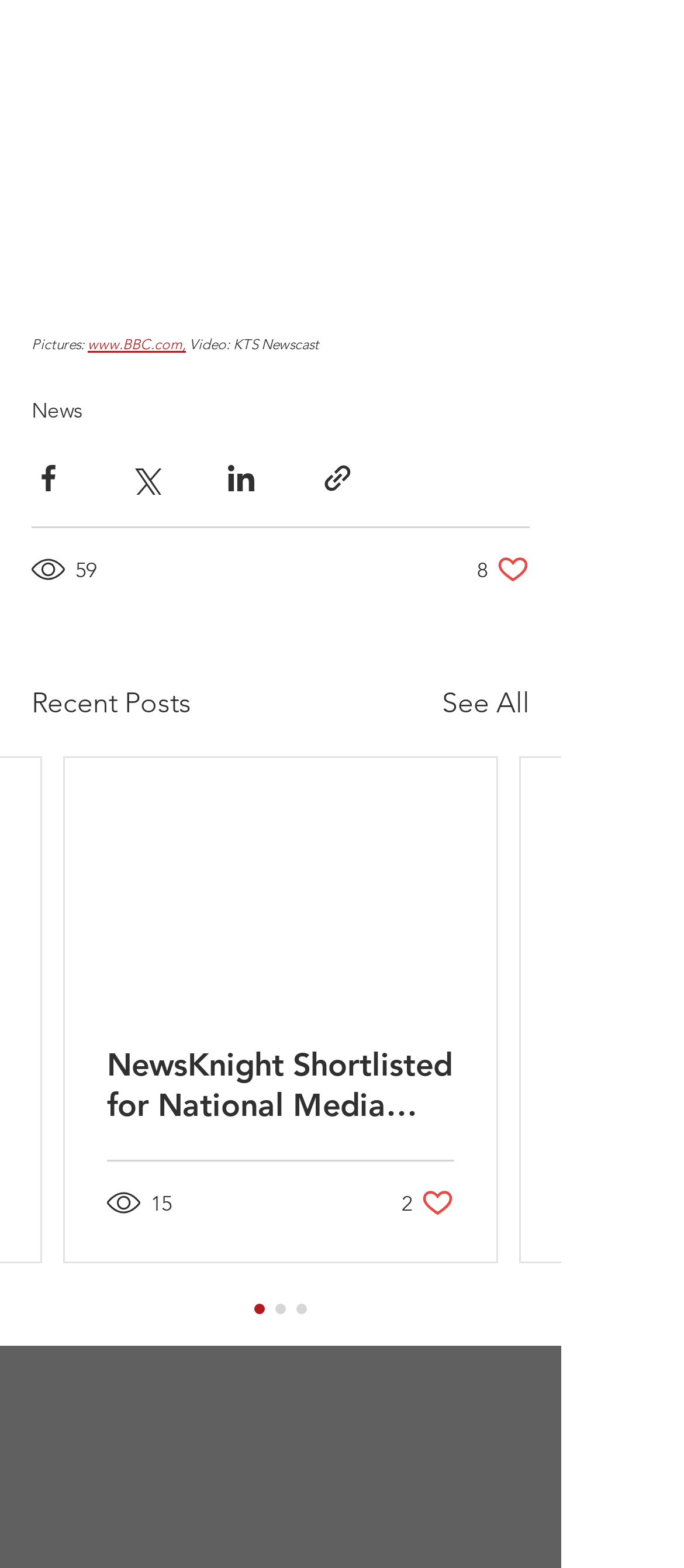Please specify the bounding box coordinates in the format (top-left x, top-left y, bottom-right x, bottom-right y), with all values as floating point numbers between 0 and 1. Identify the bounding box of the UI element described by: See All

[0.646, 0.436, 0.774, 0.463]